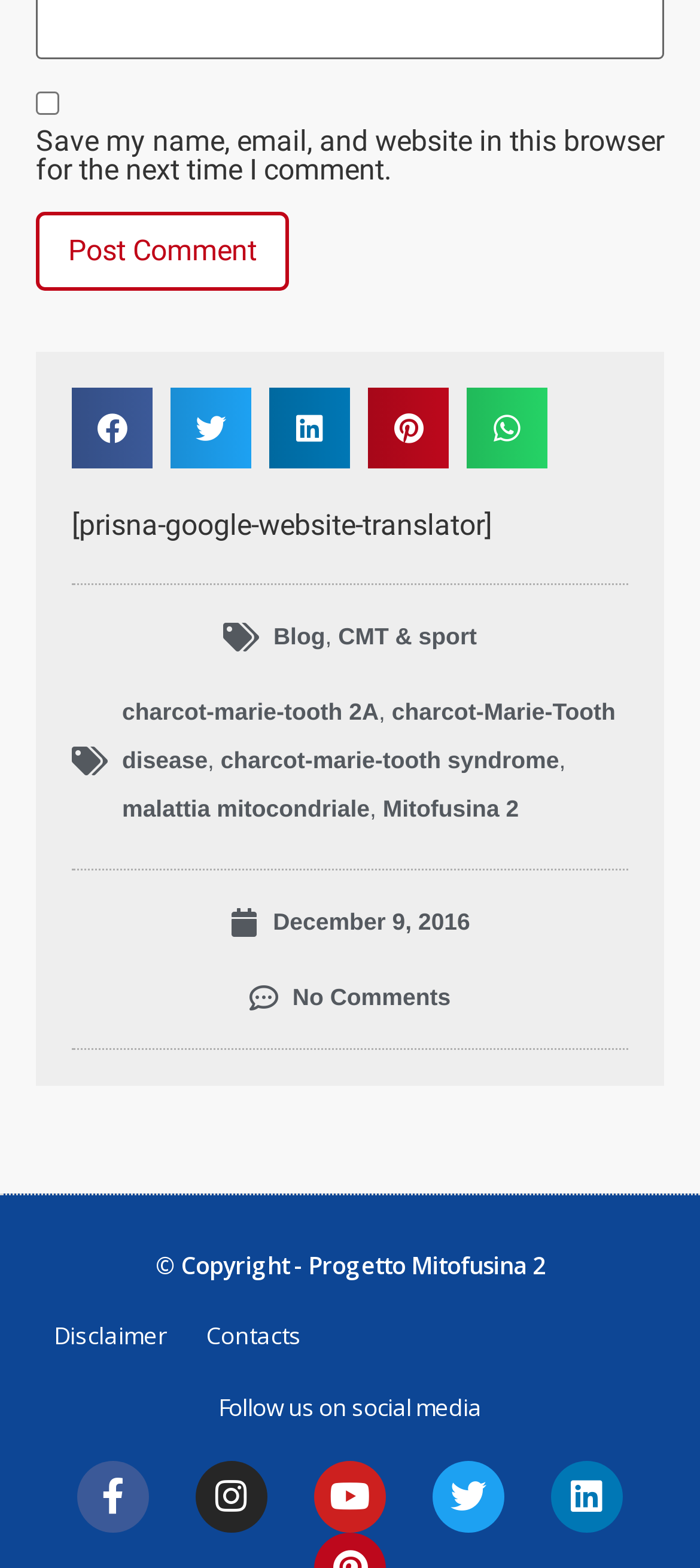What is the name of the project? Using the information from the screenshot, answer with a single word or phrase.

Progetto Mitofusina 2